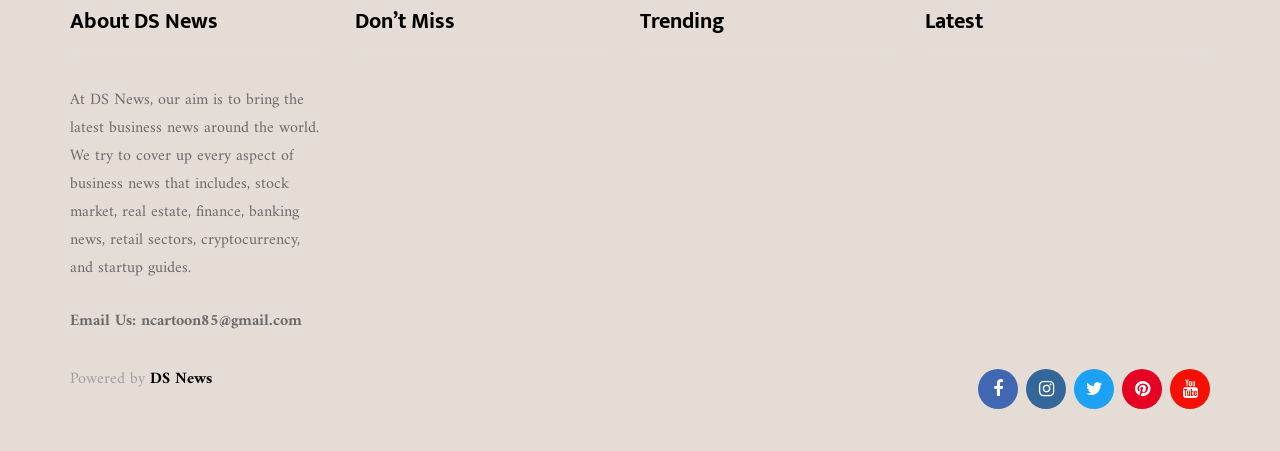Can you find the bounding box coordinates of the area I should click to execute the following instruction: "Explore 'FOOD'"?

[0.5, 0.413, 0.548, 0.46]